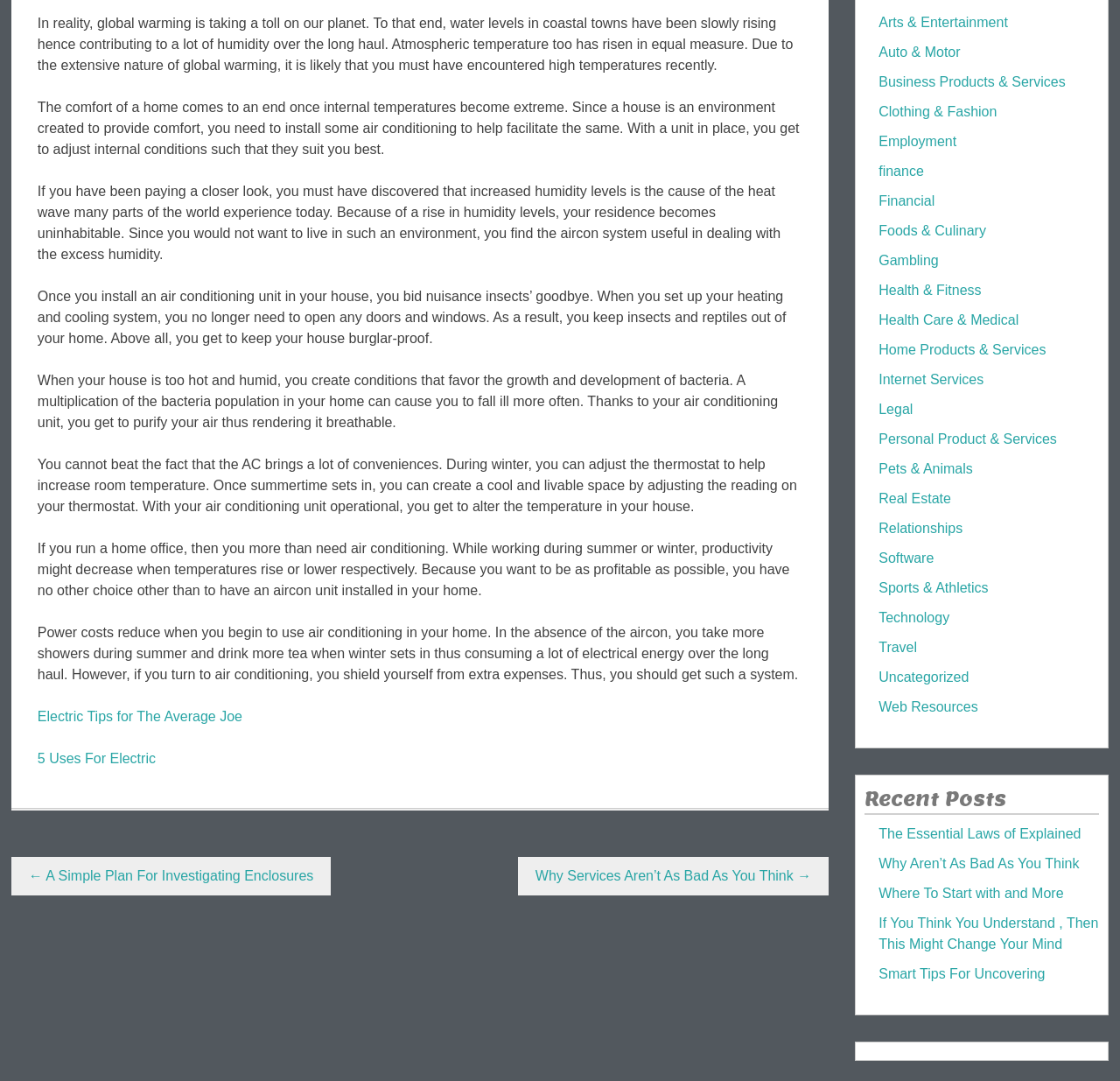Given the element description Health & Fitness, identify the bounding box coordinates for the UI element on the webpage screenshot. The format should be (top-left x, top-left y, bottom-right x, bottom-right y), with values between 0 and 1.

[0.785, 0.262, 0.876, 0.275]